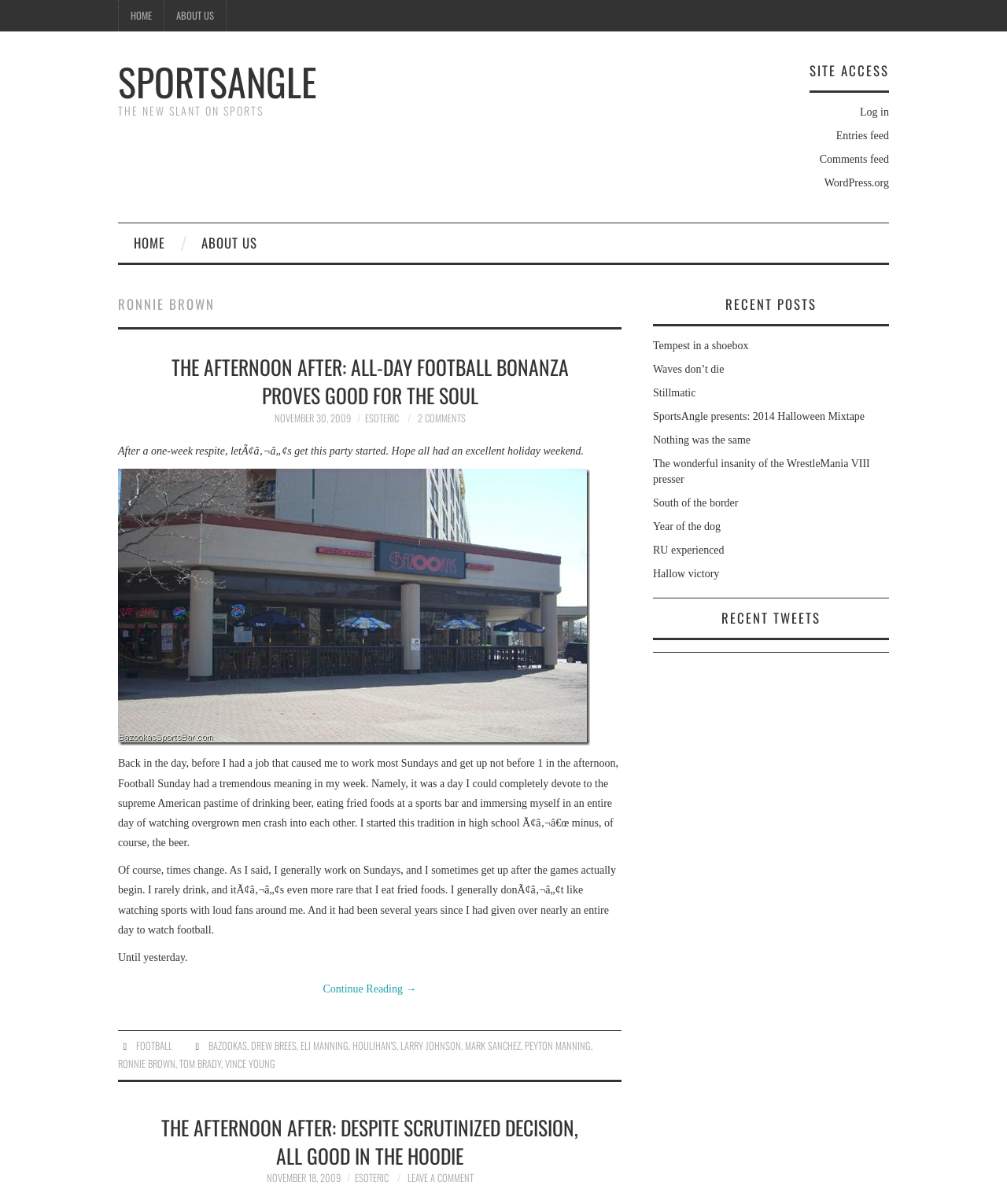What is the category of the article 'THE AFTERNOON AFTER: ALL-DAY FOOTBALL BONANZA PROVES GOOD FOR THE SOUL'?
Using the information from the image, answer the question thoroughly.

In the article section of the webpage, the article 'THE AFTERNOON AFTER: ALL-DAY FOOTBALL BONANZA PROVES GOOD FOR THE SOUL' has a category link 'ESOTERIC'.